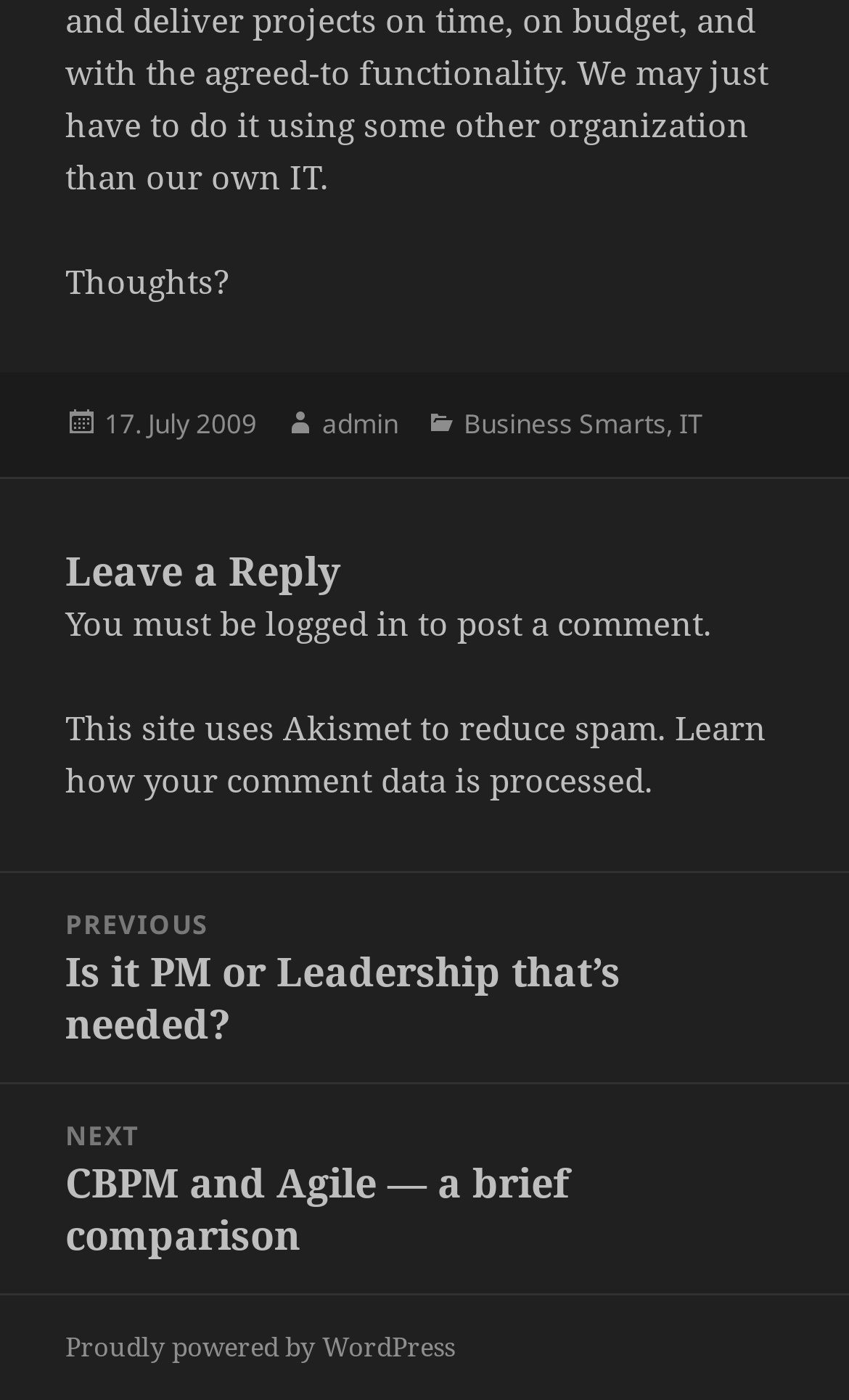Given the webpage screenshot and the description, determine the bounding box coordinates (top-left x, top-left y, bottom-right x, bottom-right y) that define the location of the UI element matching this description: Business Smarts

[0.546, 0.289, 0.785, 0.317]